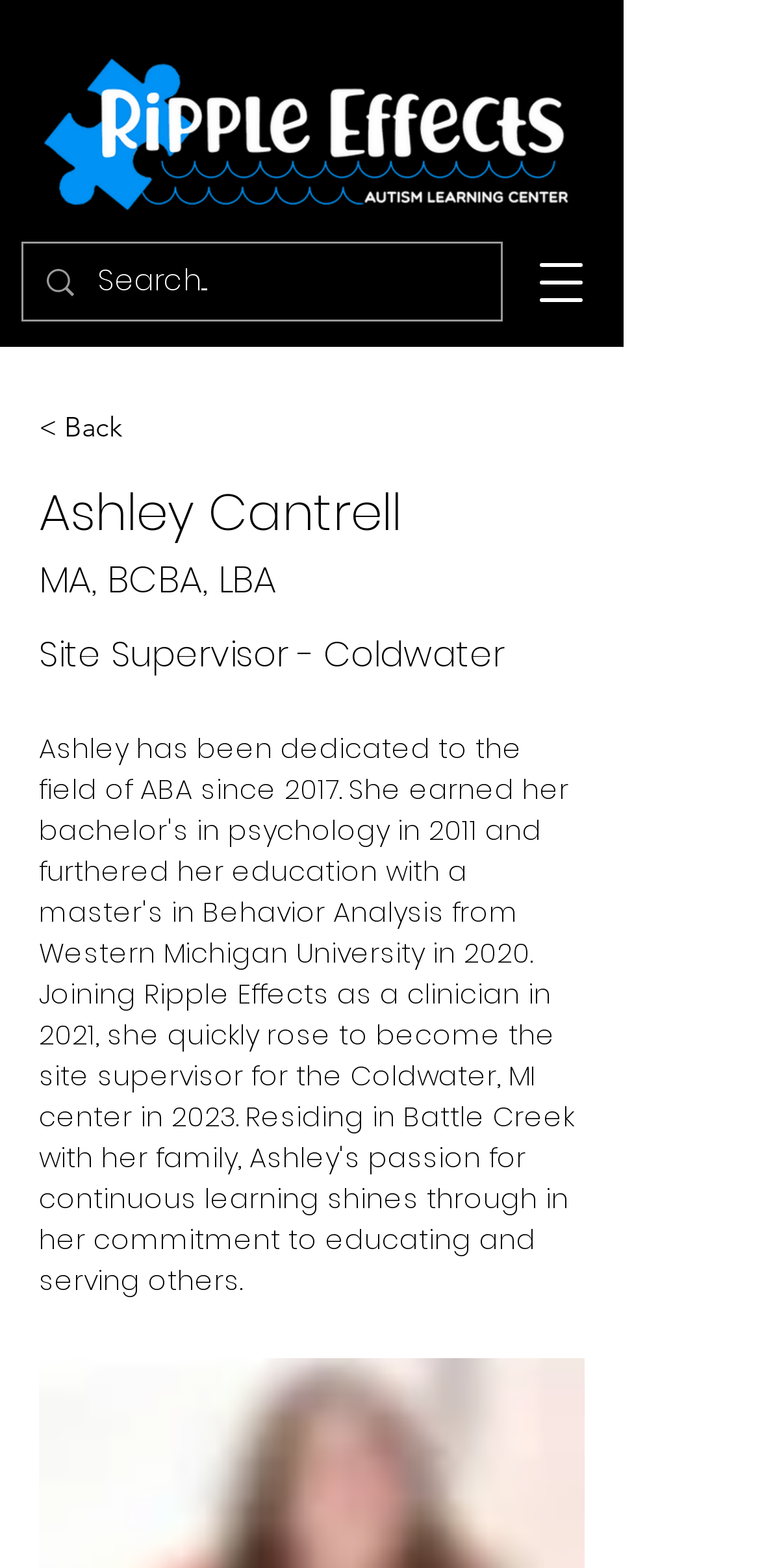Analyze the image and answer the question with as much detail as possible: 
What is the name of the person on this webpage?

The name of the person on this webpage is obtained from the heading element with the text 'Ashley Cantrell' which is located at the top of the page.